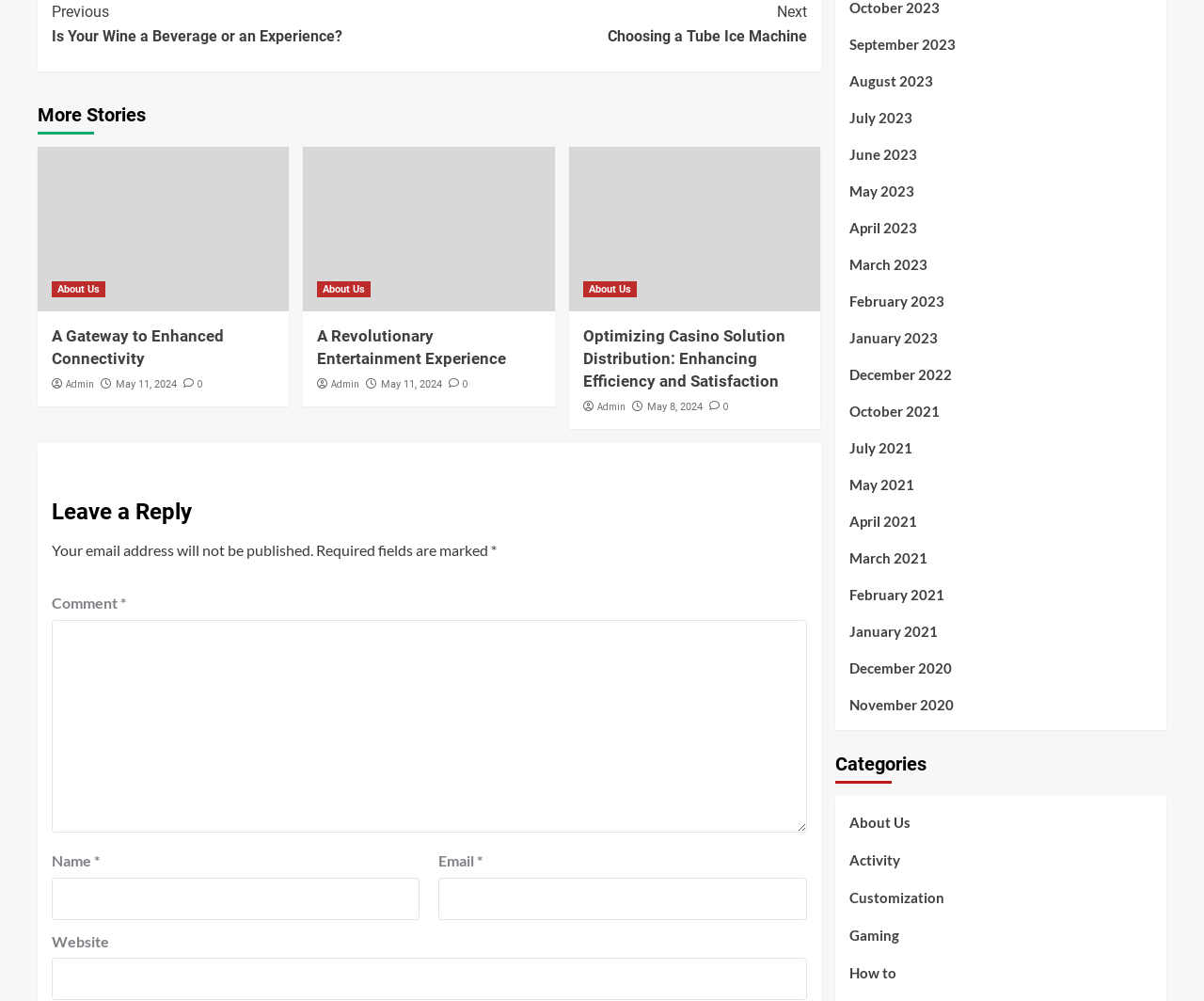Please identify the bounding box coordinates of the clickable area that will allow you to execute the instruction: "Select the 'May 2023' archive".

[0.705, 0.179, 0.957, 0.216]